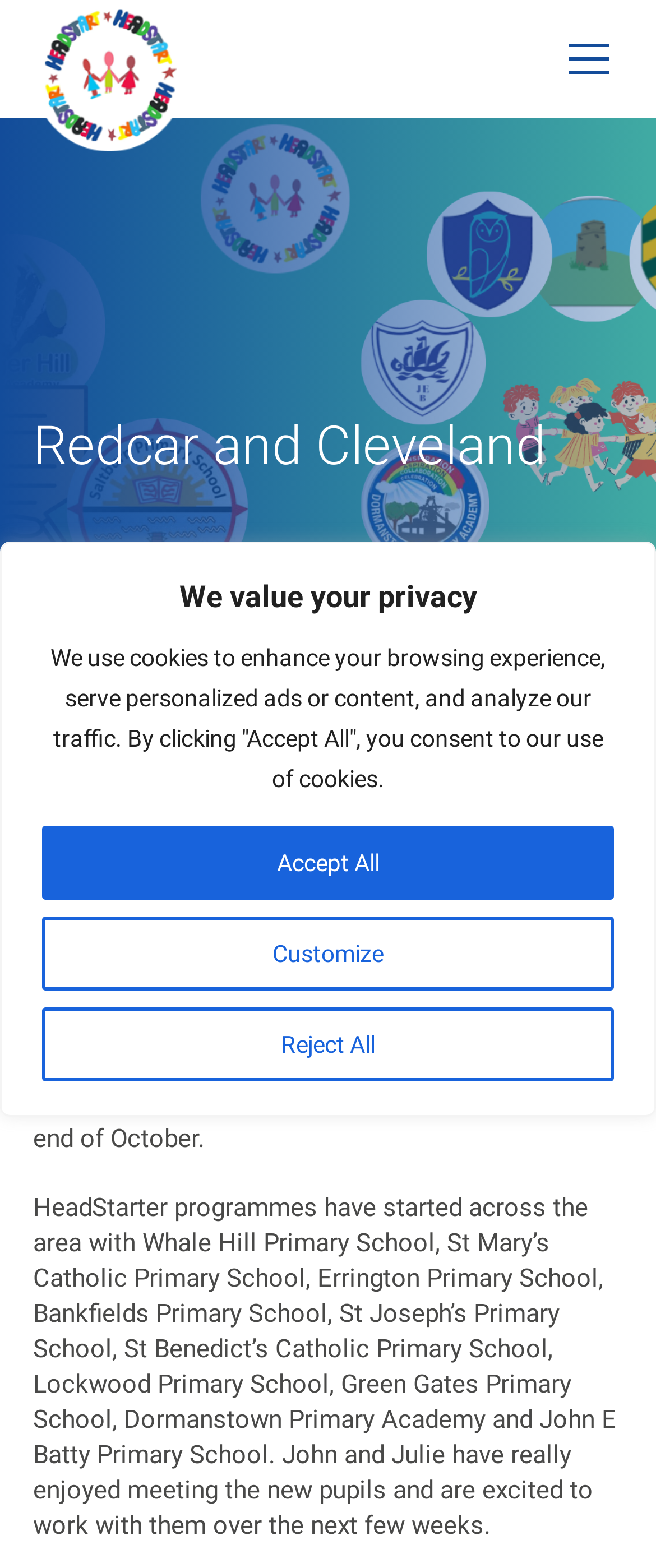What is the name of the first school mentioned in the text?
From the image, provide a succinct answer in one word or a short phrase.

Badger Hill Primary